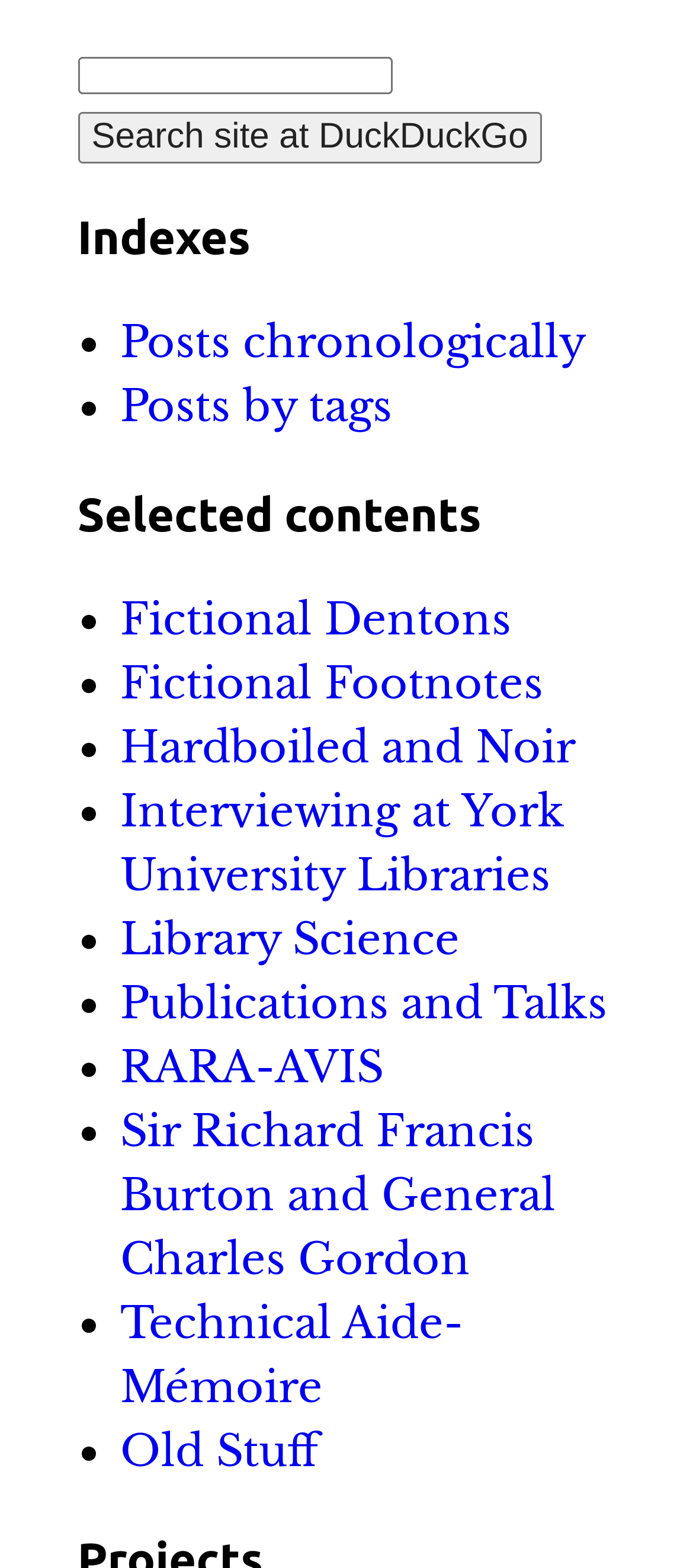Identify the bounding box for the UI element specified in this description: "Technical Aide-Mémoire". The coordinates must be four float numbers between 0 and 1, formatted as [left, top, right, bottom].

[0.173, 0.828, 0.668, 0.901]